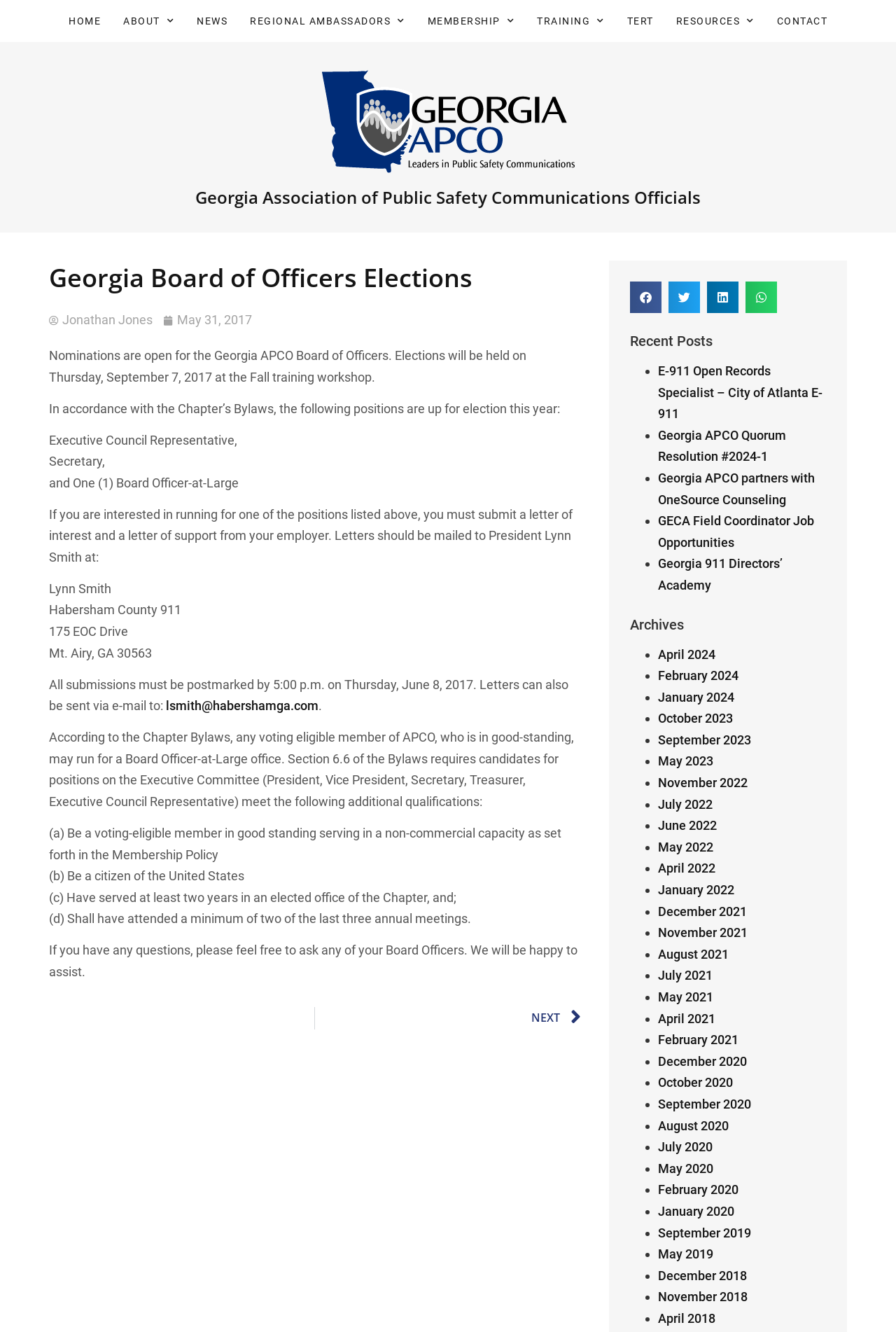How many positions are up for election?
Using the visual information, answer the question in a single word or phrase.

Three